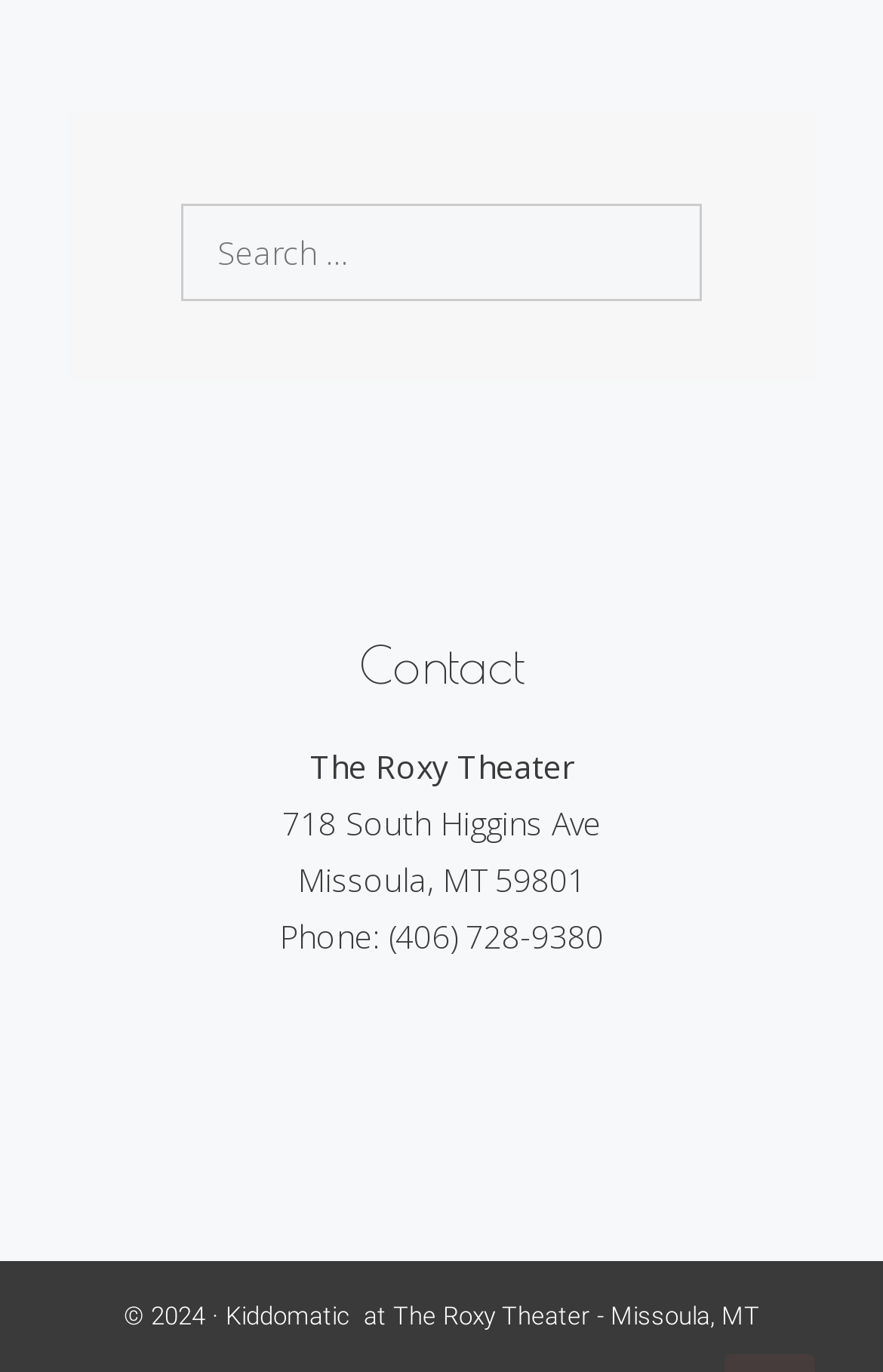Please respond to the question with a concise word or phrase:
What is the address of the theater?

718 South Higgins Ave, Missoula, MT 59801